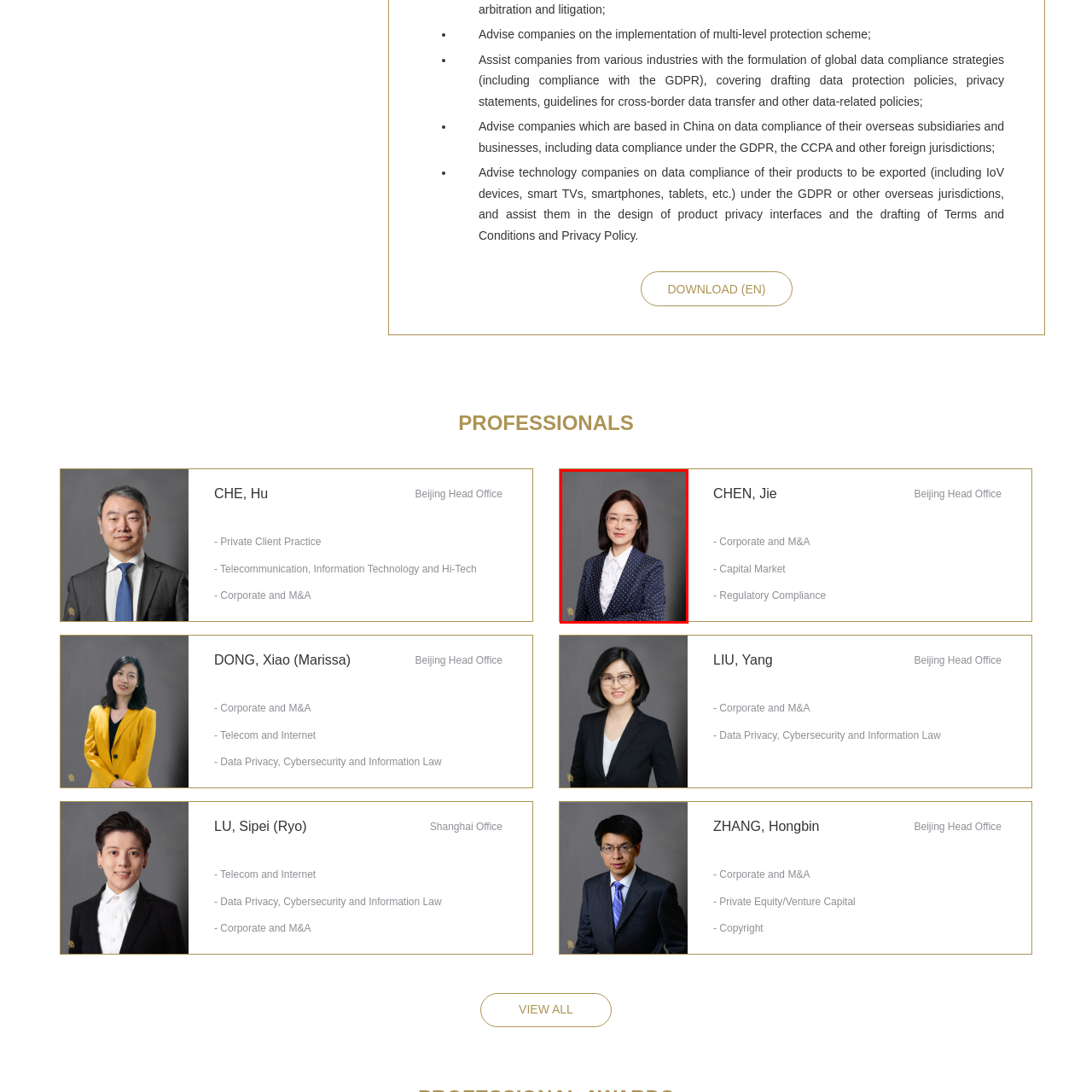View the part of the image marked by the red boundary and provide a one-word or short phrase answer to this question: 
What is the background color of the image?

Subtle gray